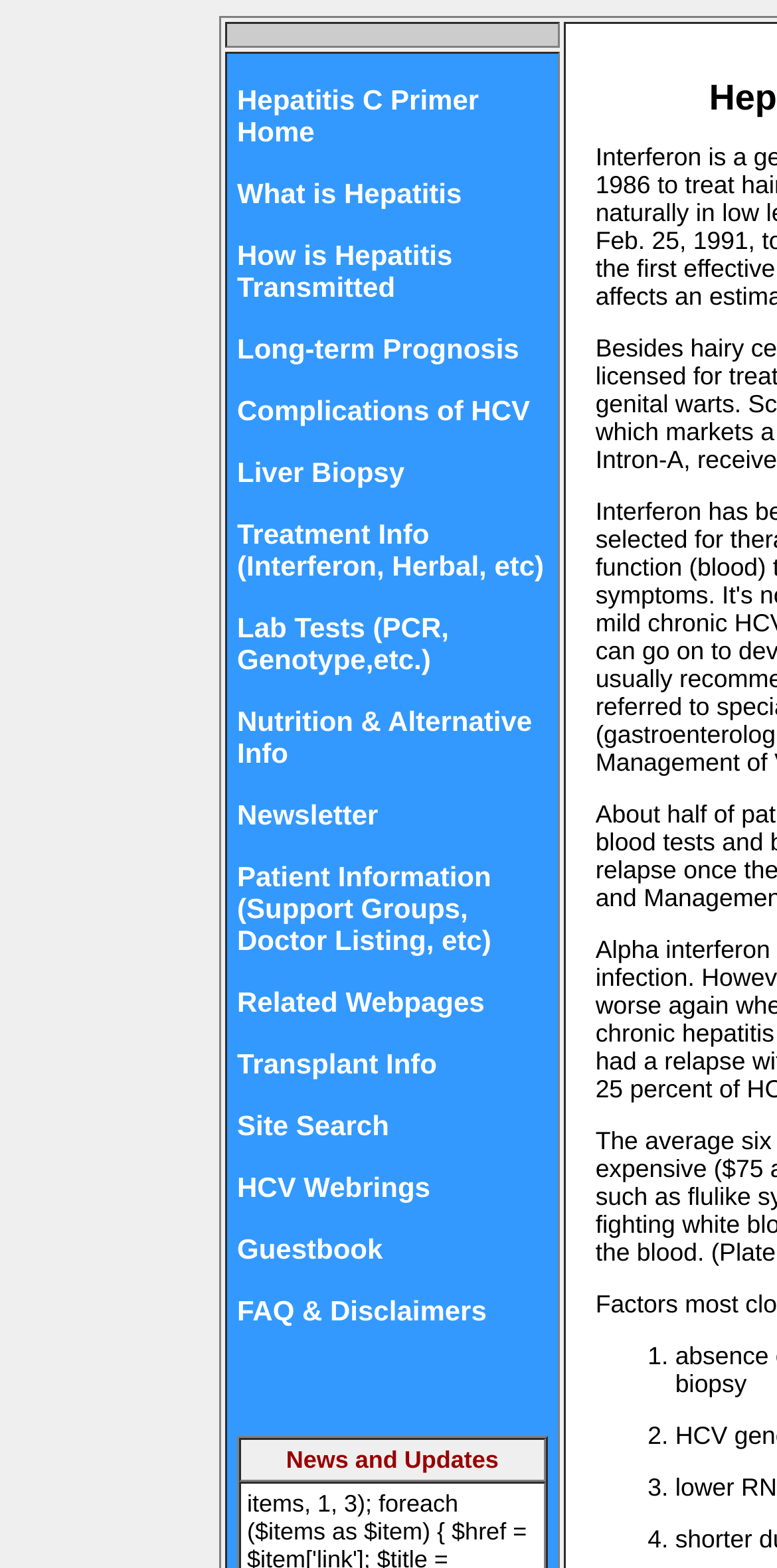Please give a concise answer to this question using a single word or phrase: 
How many columns are in the gridcell?

1